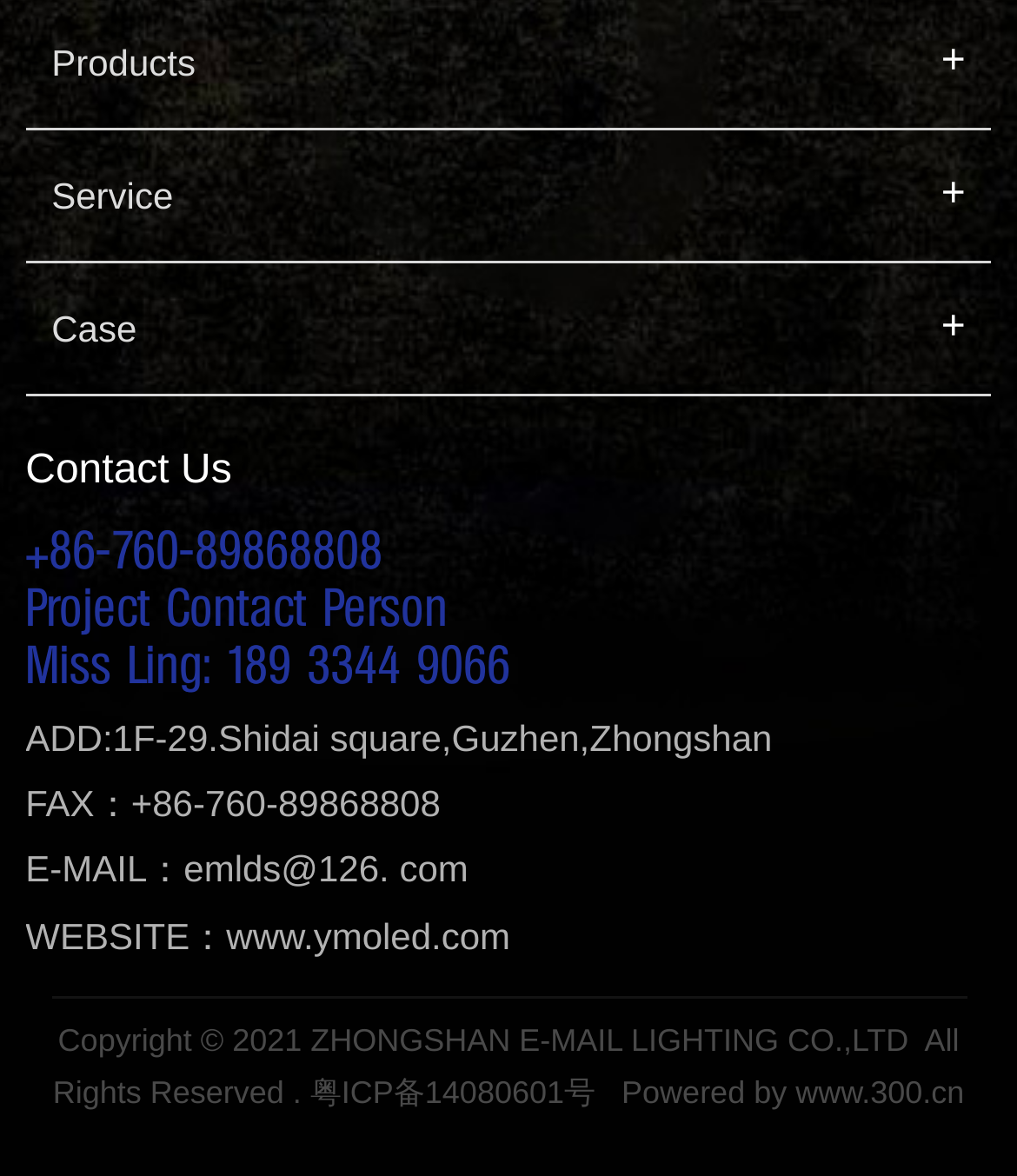Who is the project contact person?
Answer with a single word or phrase, using the screenshot for reference.

Miss Ling